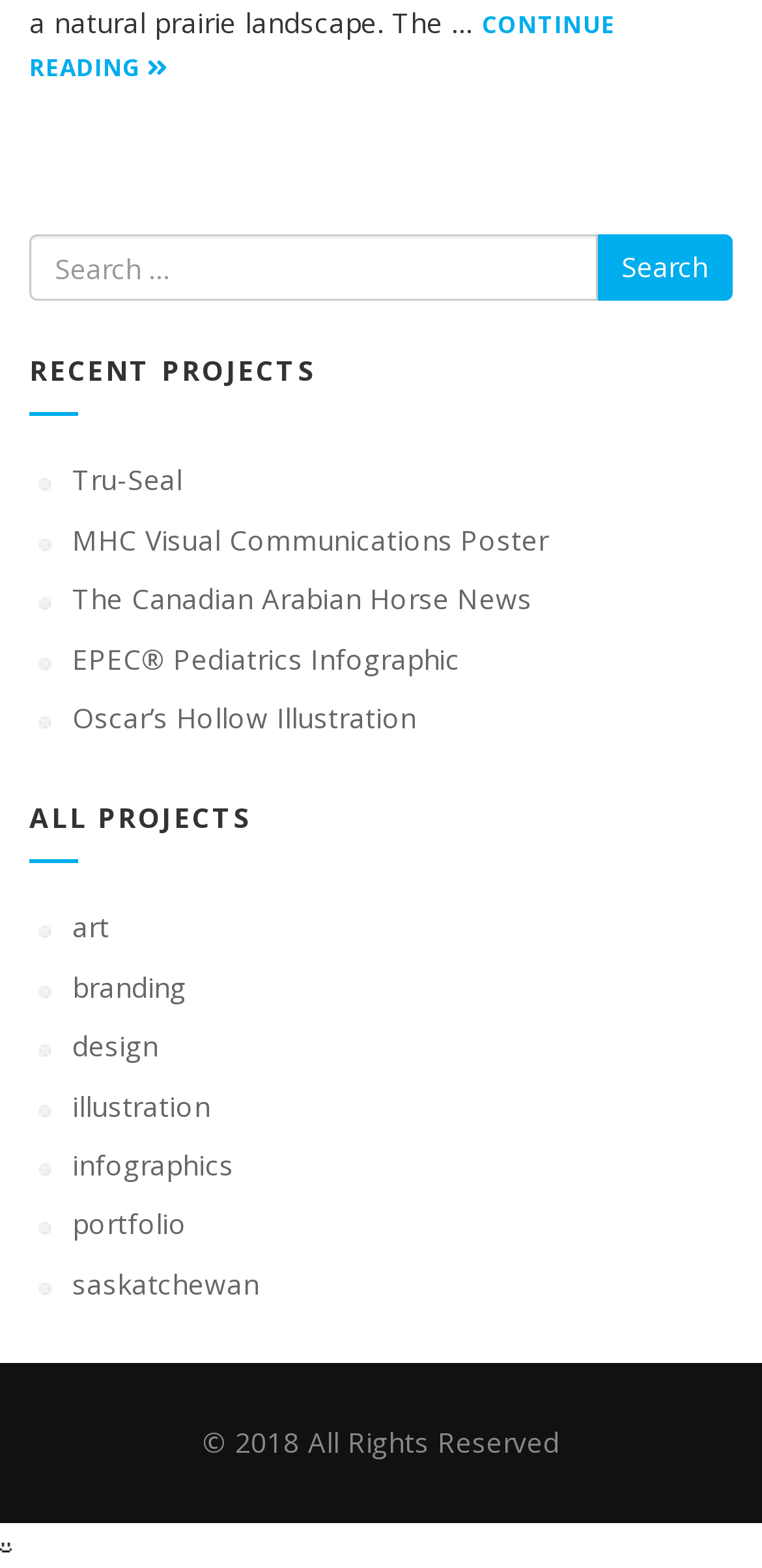What is the purpose of the search bar?
Craft a detailed and extensive response to the question.

The search bar is located at the top of the webpage, and it has a textbox and a search button. The textbox has a placeholder text 'Search', and the button is labeled as 'Search'. This suggests that the search bar is intended to be used to search for projects on the webpage.